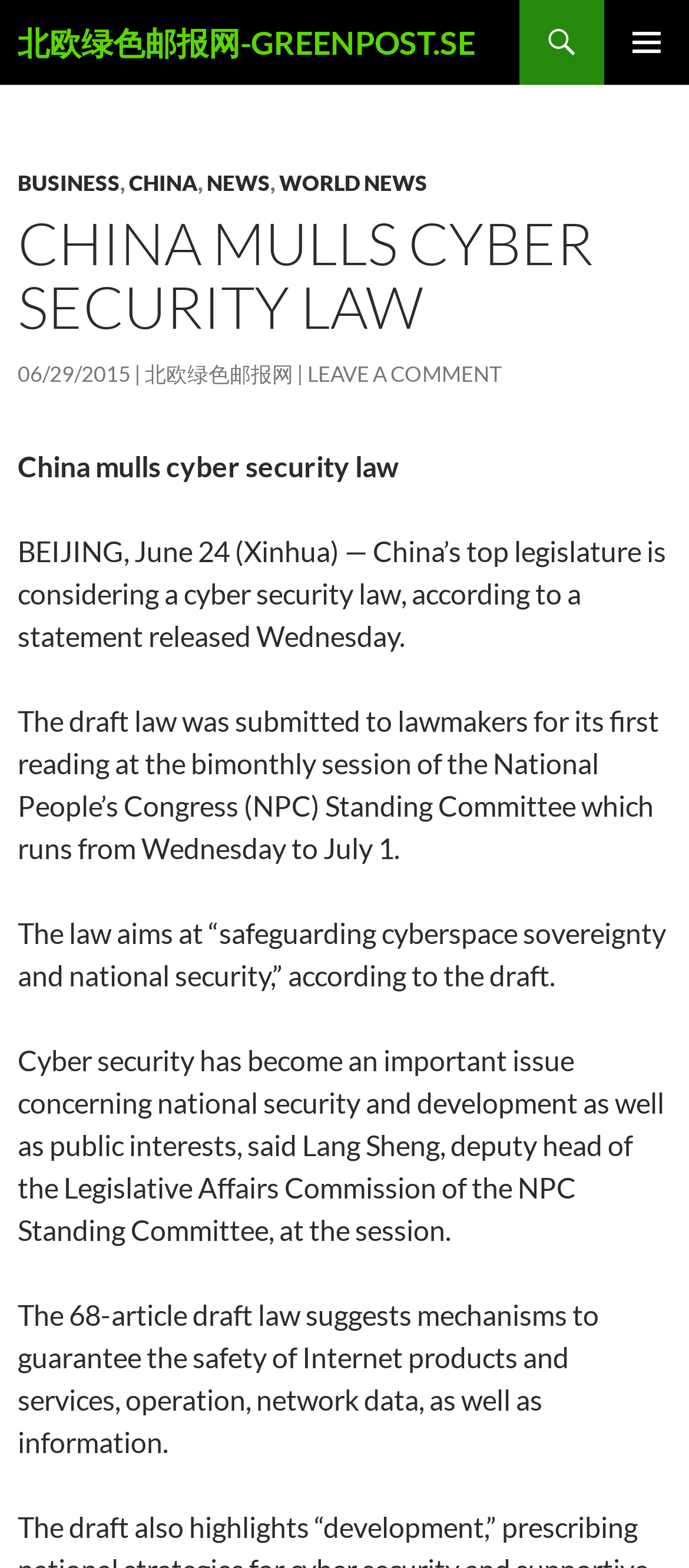Determine the bounding box coordinates for the area you should click to complete the following instruction: "Go to BUSINESS page".

[0.026, 0.108, 0.174, 0.125]